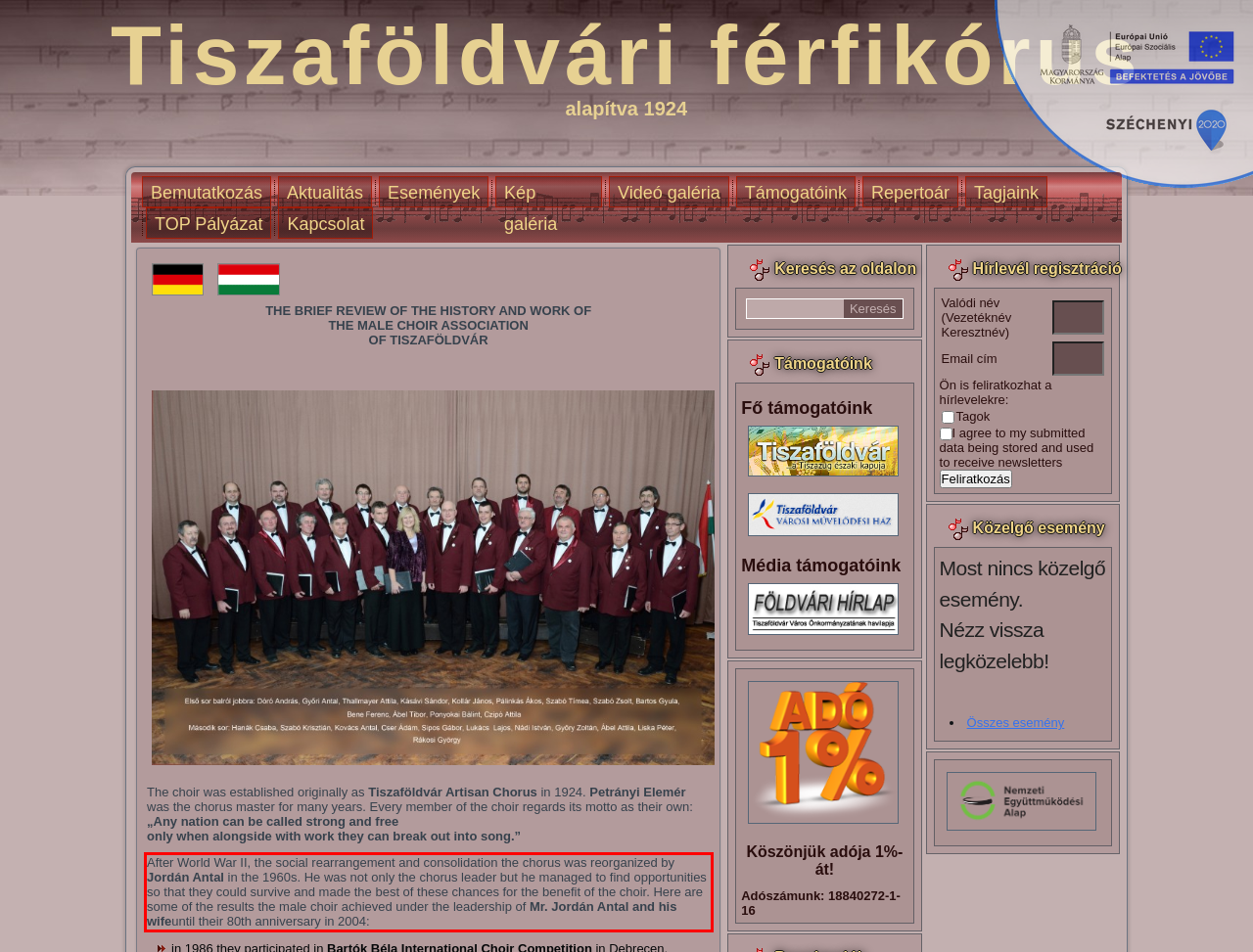From the screenshot of the webpage, locate the red bounding box and extract the text contained within that area.

After World War II, the social rearrangement and consolidation the chorus was reorganized by Jordán Antal in the 1960s. He was not only the chorus leader but he managed to find opportunities so that they could survive and made the best of these chances for the benefit of the choir. Here are some of the results the male choir achieved under the leadership of Mr. Jordán Antal and his wifeuntil their 80th anniversary in 2004: